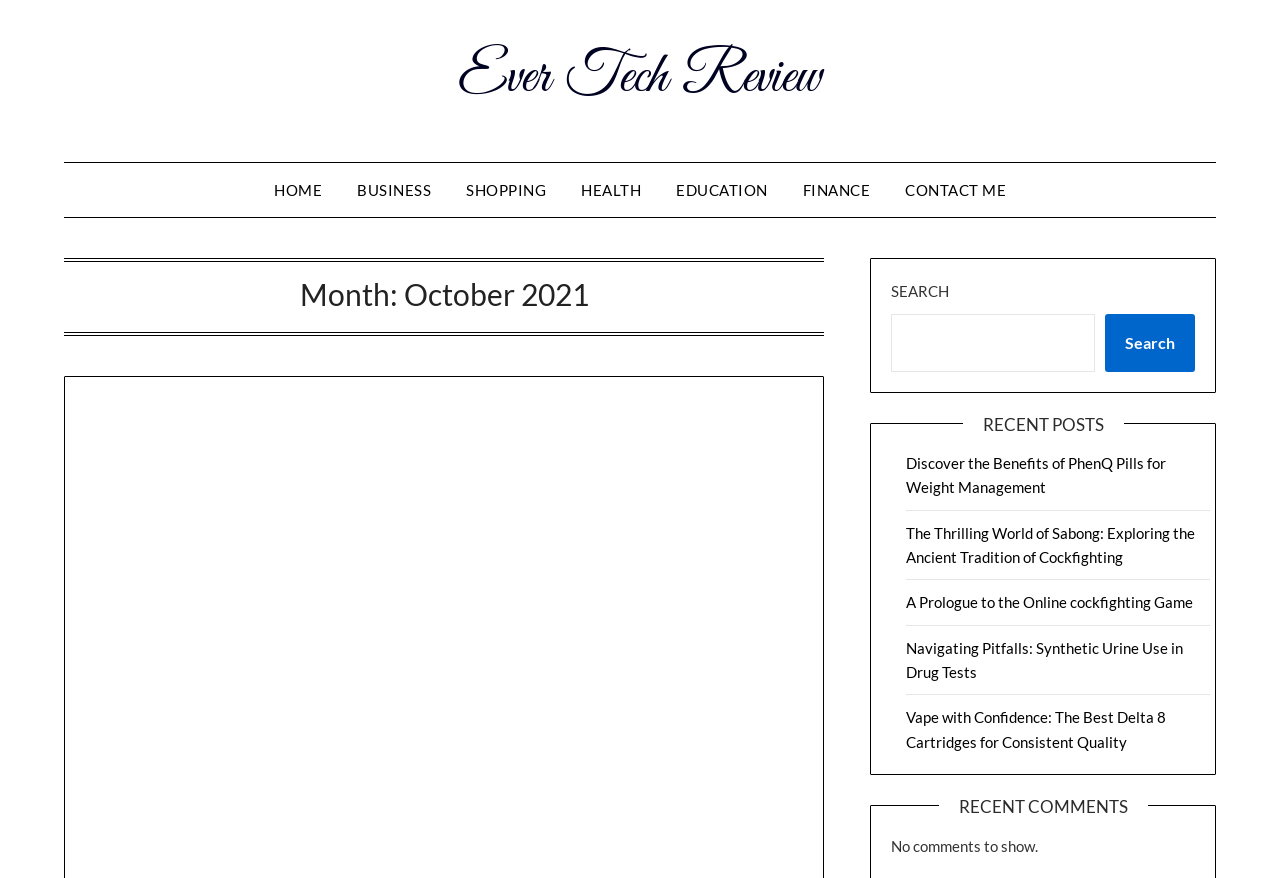Please find the bounding box for the UI element described by: "Ever Tech Review".

[0.357, 0.048, 0.643, 0.13]